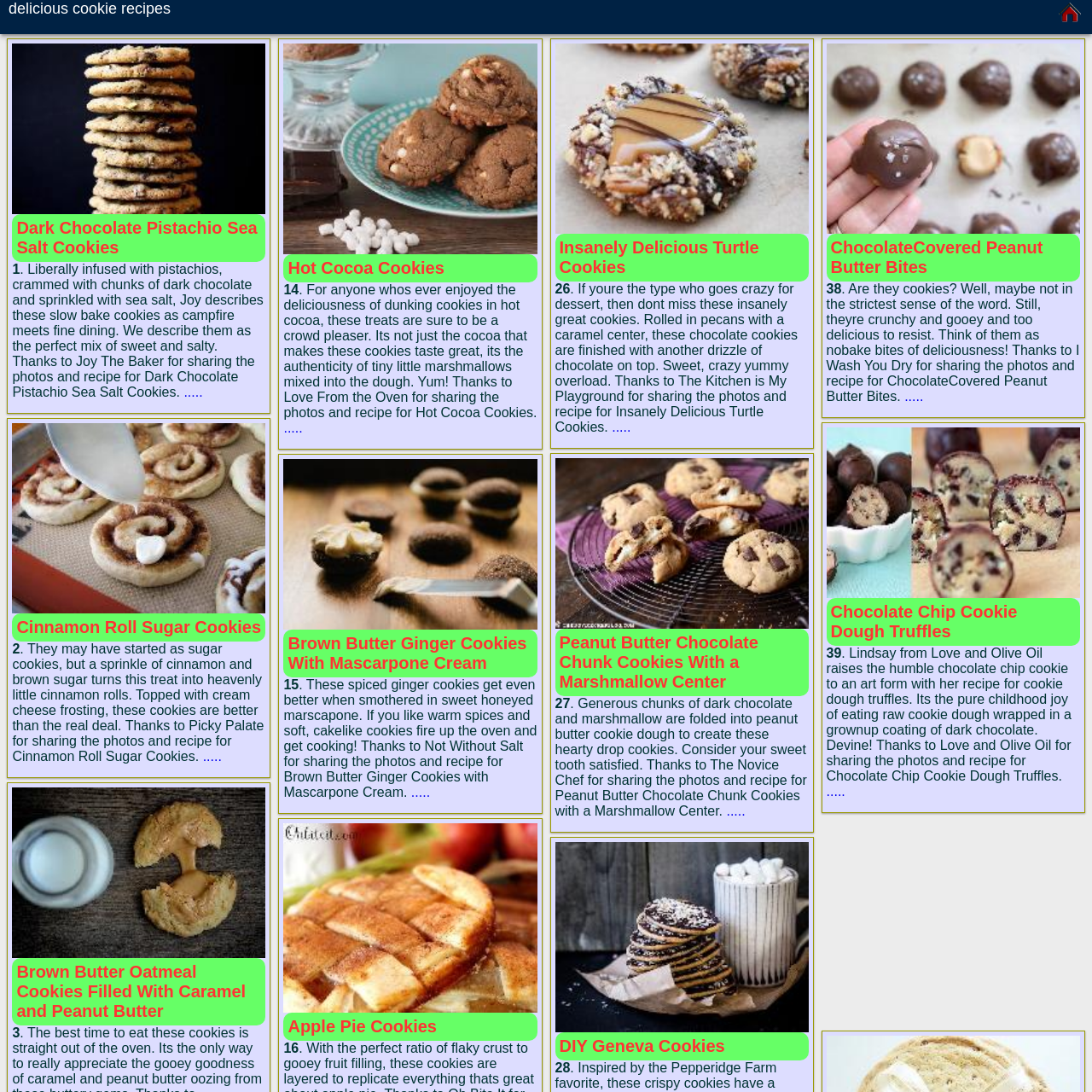Find the bounding box coordinates of the clickable area that will achieve the following instruction: "View the image of Insanely Delicious Turtle Cookies".

[0.508, 0.04, 0.74, 0.214]